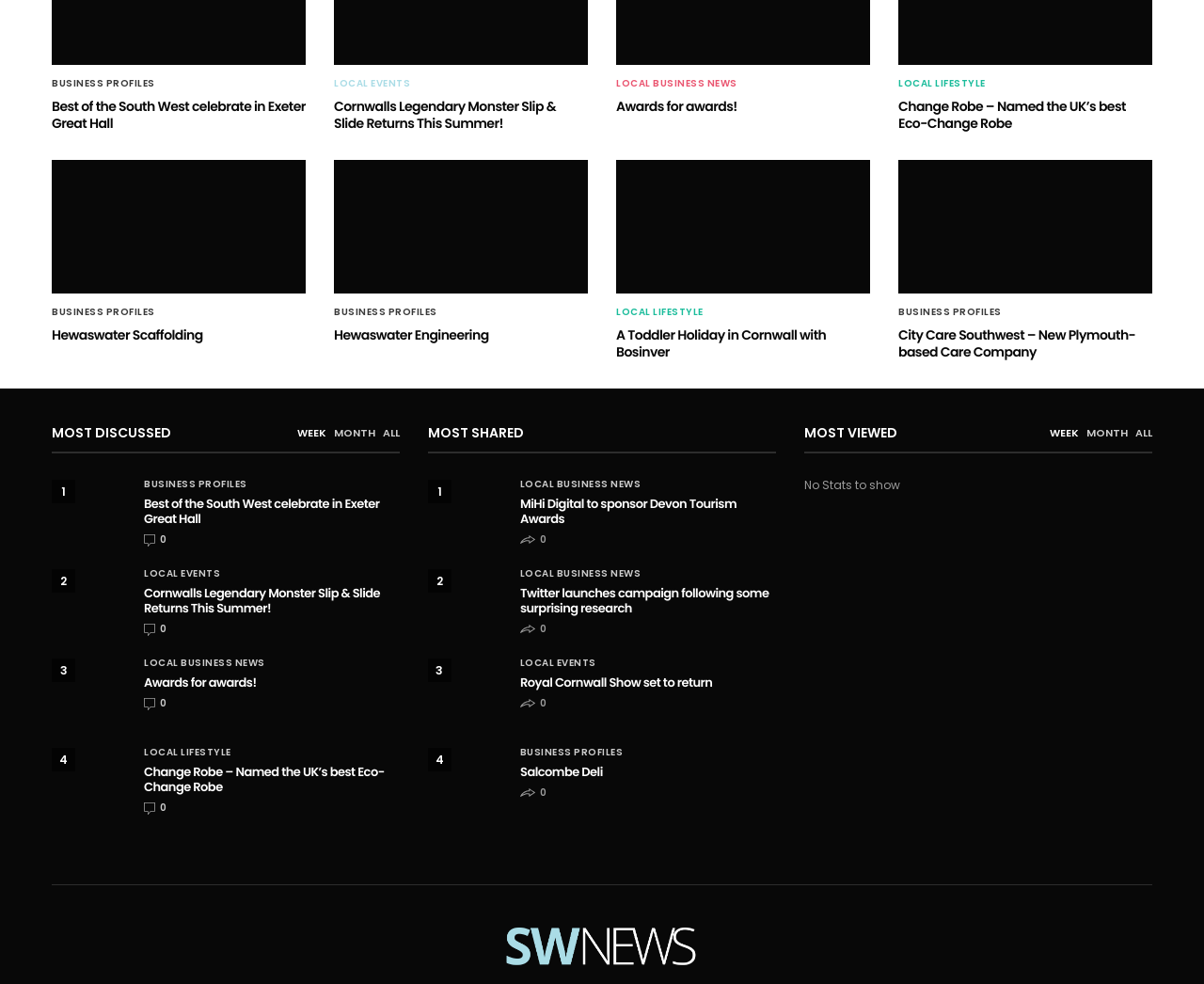Please identify the bounding box coordinates of the clickable element to fulfill the following instruction: "Click on BUSINESS PROFILES". The coordinates should be four float numbers between 0 and 1, i.e., [left, top, right, bottom].

[0.043, 0.08, 0.129, 0.09]